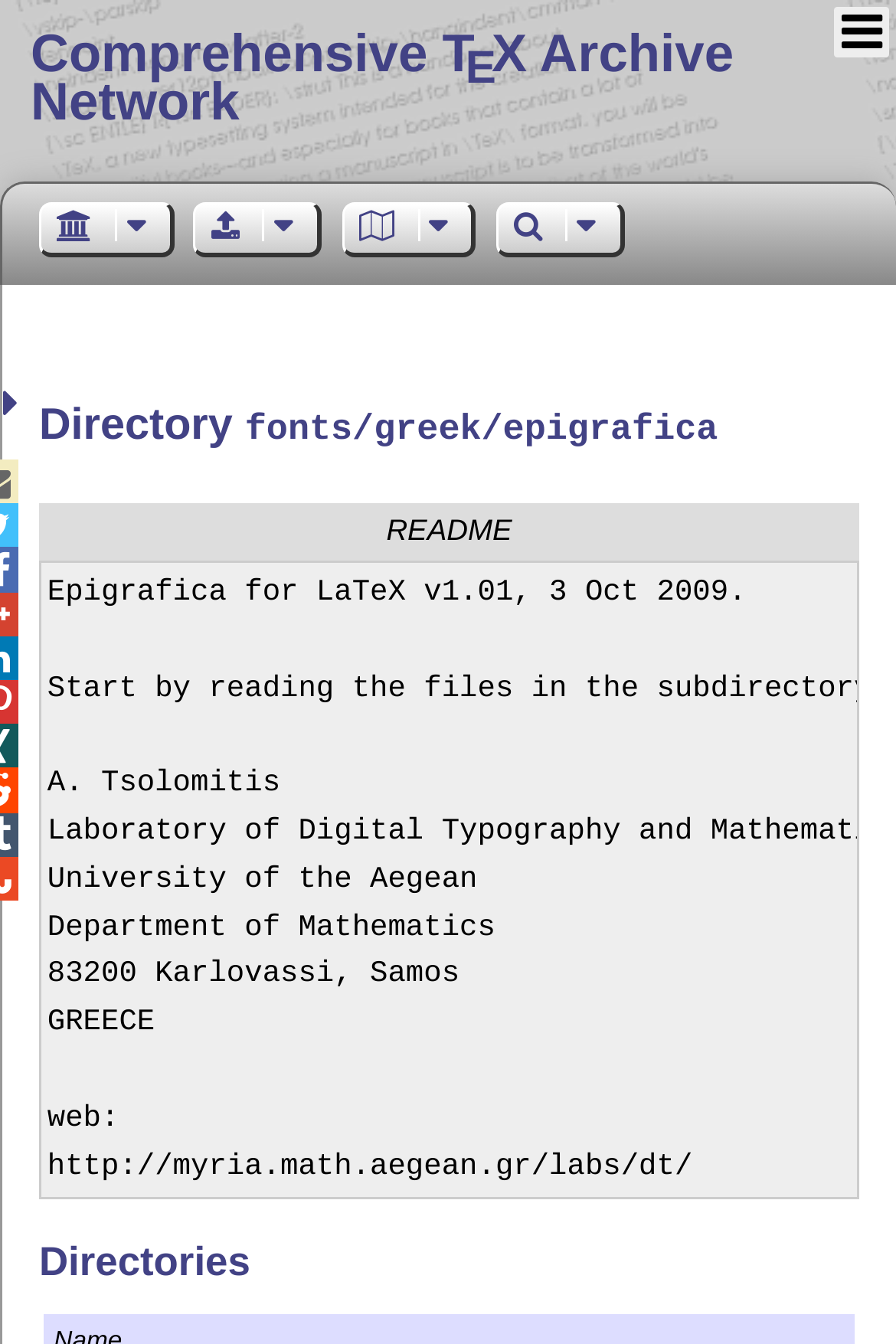Given the element description "CTAN Comprehensive TeX Archive Network" in the screenshot, predict the bounding box coordinates of that UI element.

[0.034, 0.018, 0.819, 0.098]